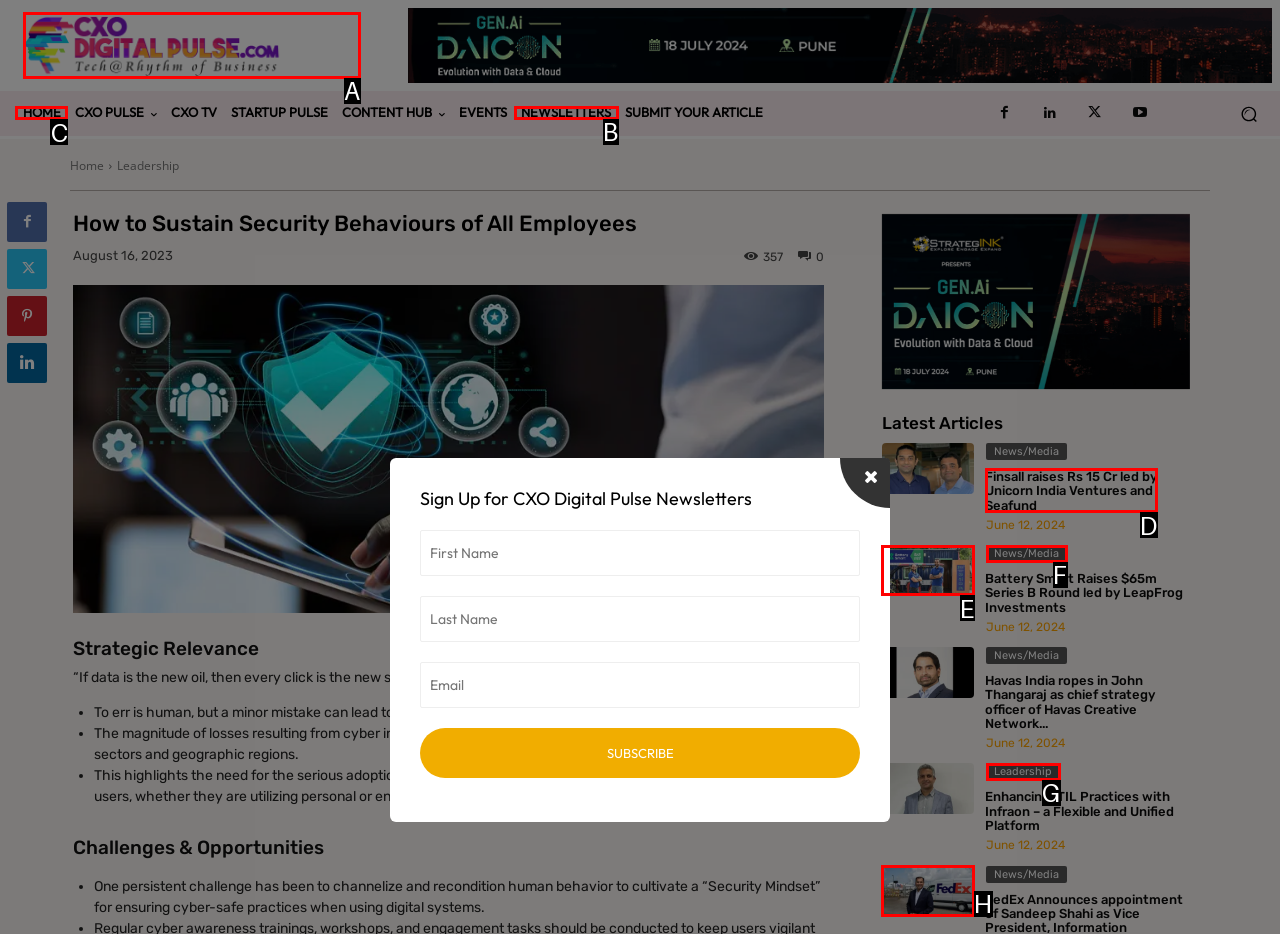Tell me the letter of the UI element I should click to accomplish the task: Click the 'HOME' link based on the choices provided in the screenshot.

C